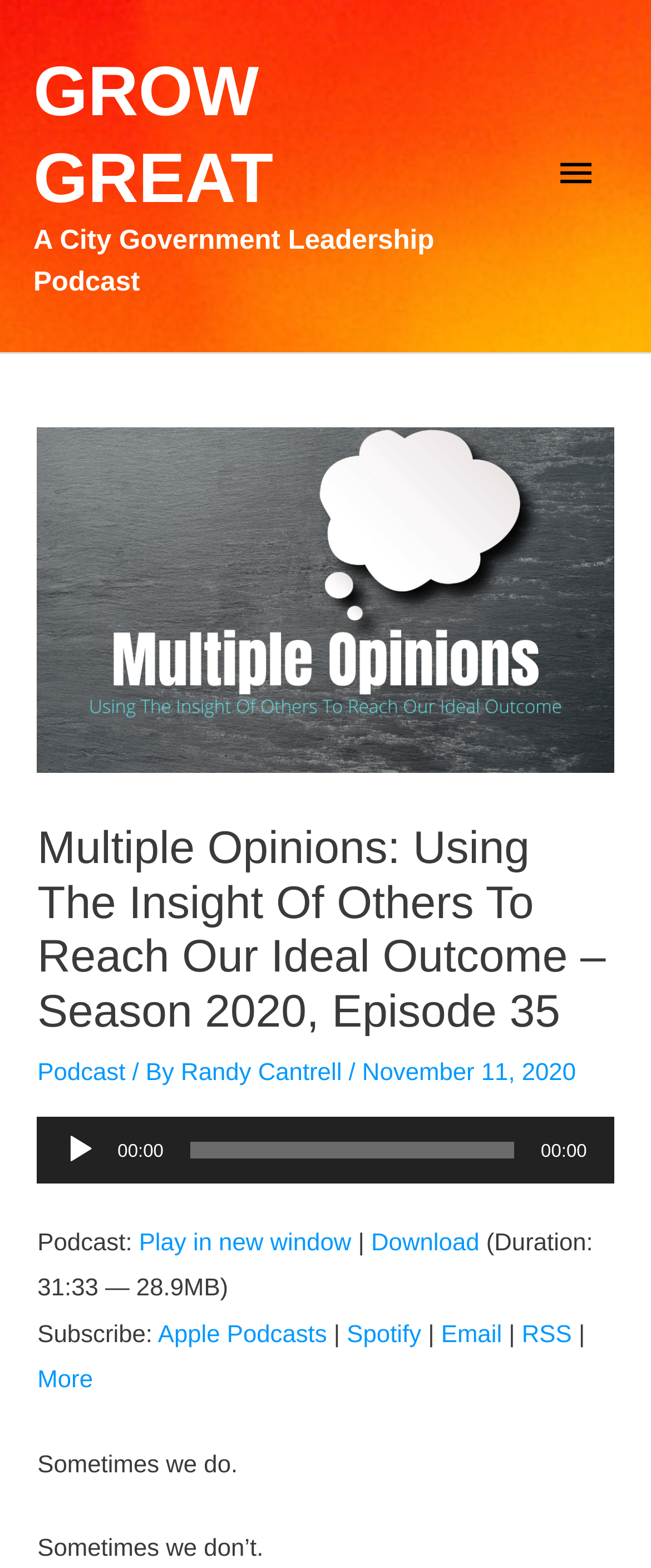What is the title of the podcast episode?
Please provide a comprehensive answer based on the details in the screenshot.

I found the title of the podcast episode by looking at the heading element that says 'Multiple Opinions: Using The Insight Of Others To Reach Our Ideal Outcome – Season 2020, Episode 35'.